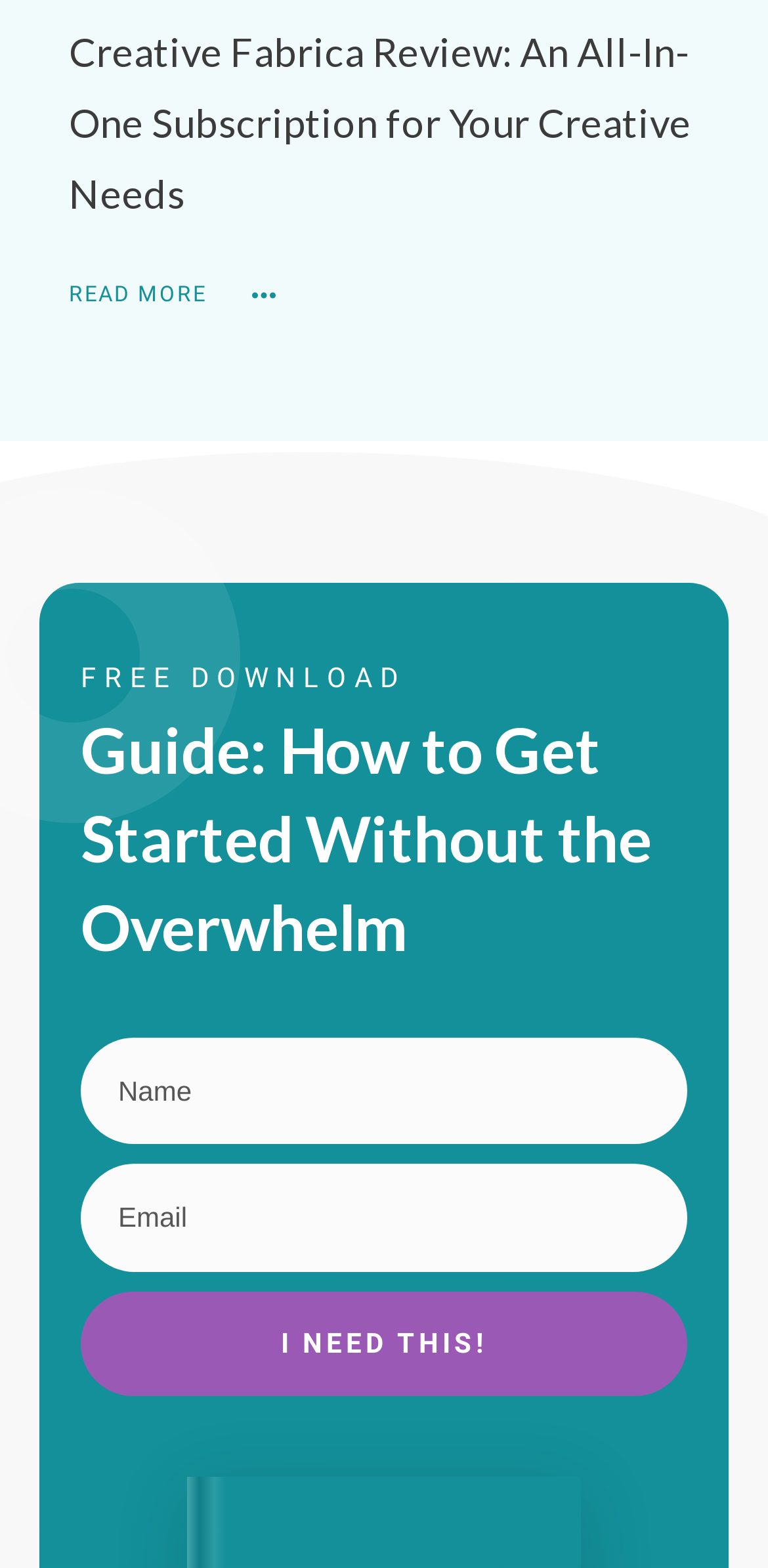Give a concise answer using only one word or phrase for this question:
What is the topic of the review on the webpage?

Creative Fabrica